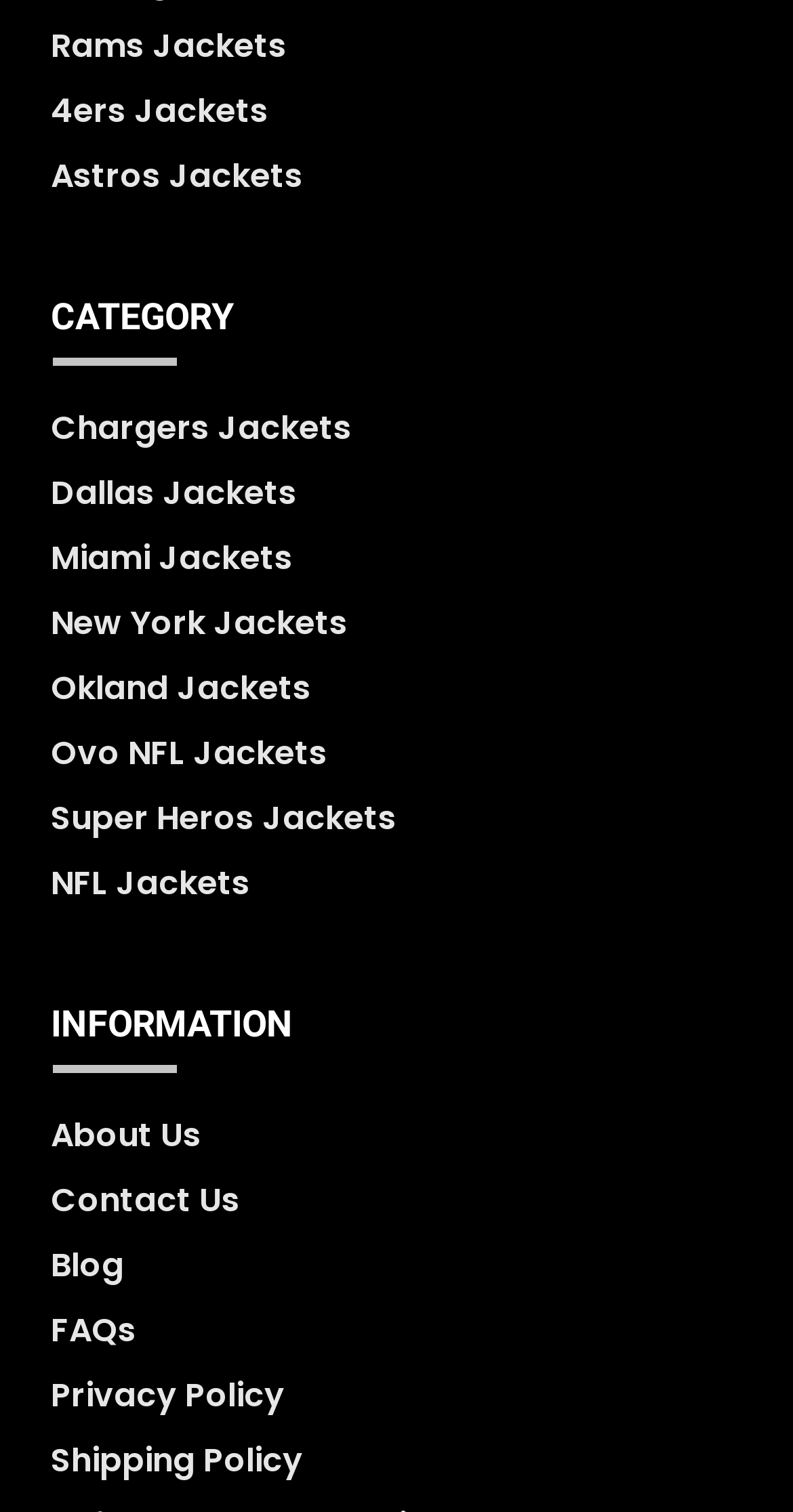What type of products are featured on this webpage?
Answer the question with just one word or phrase using the image.

Jackets